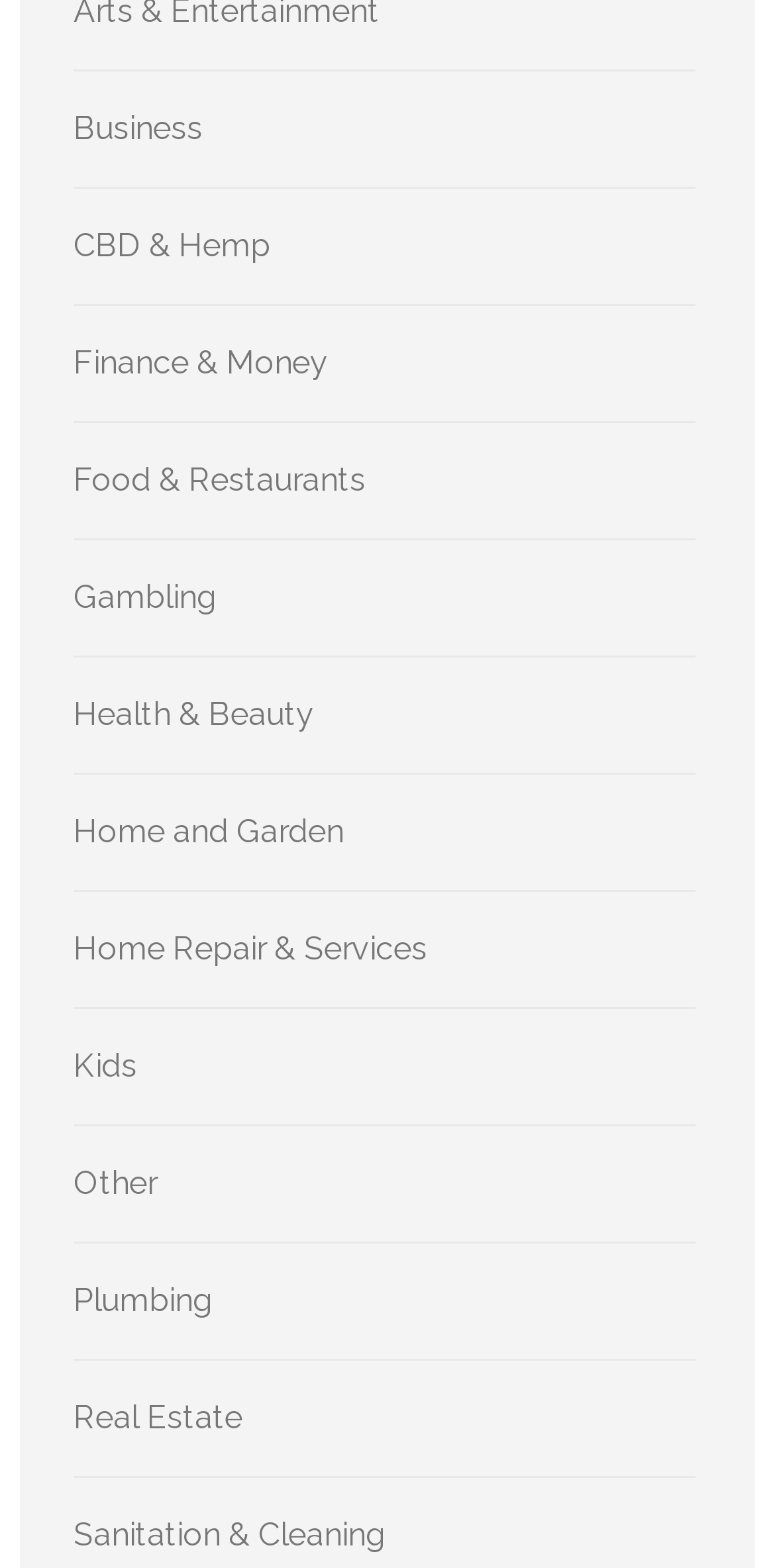Identify the bounding box coordinates of the section to be clicked to complete the task described by the following instruction: "Explore CBD & Hemp". The coordinates should be four float numbers between 0 and 1, formatted as [left, top, right, bottom].

[0.095, 0.145, 0.349, 0.169]